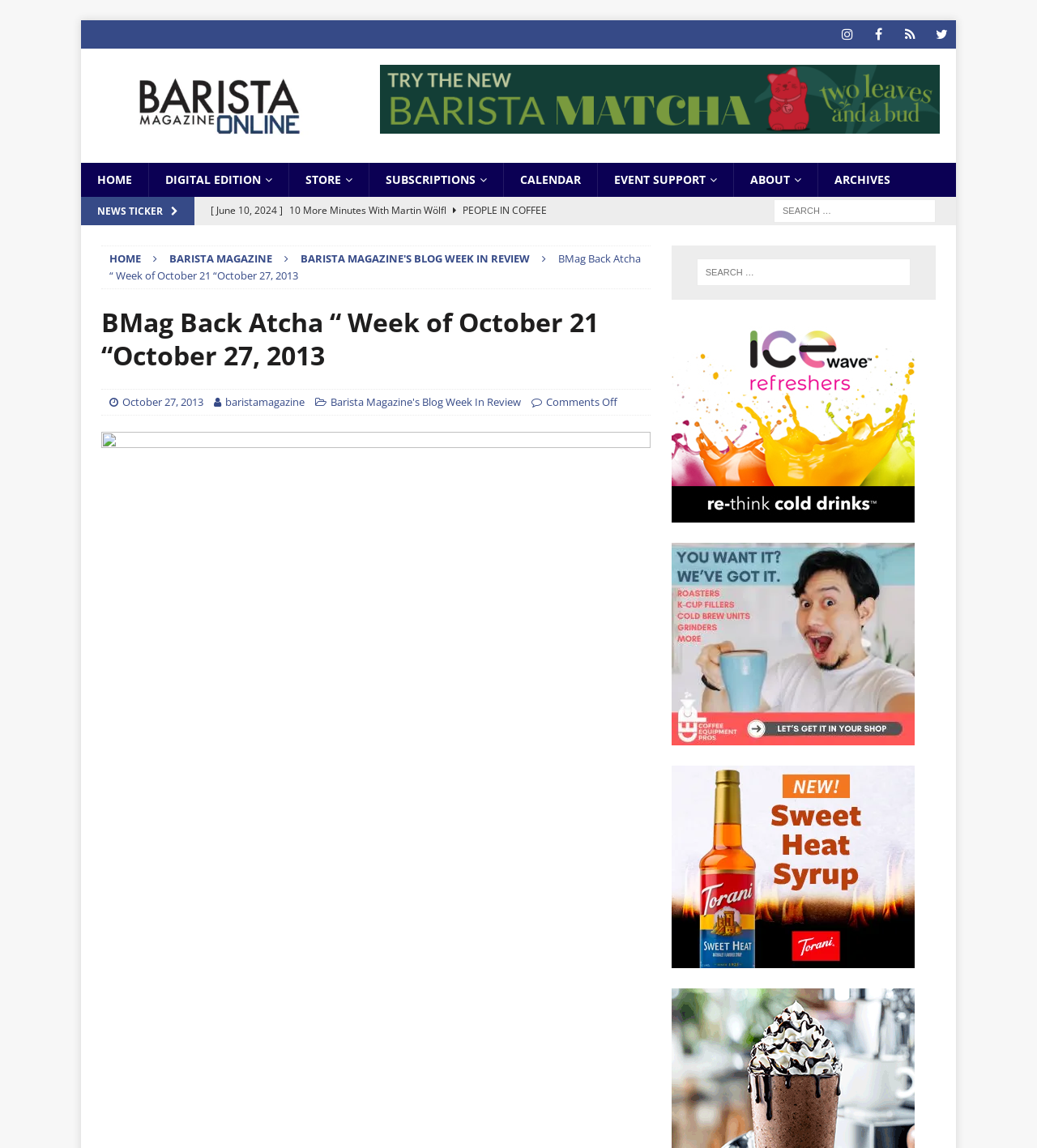Identify the bounding box coordinates of the region I need to click to complete this instruction: "Read the latest news ticker".

[0.094, 0.178, 0.157, 0.19]